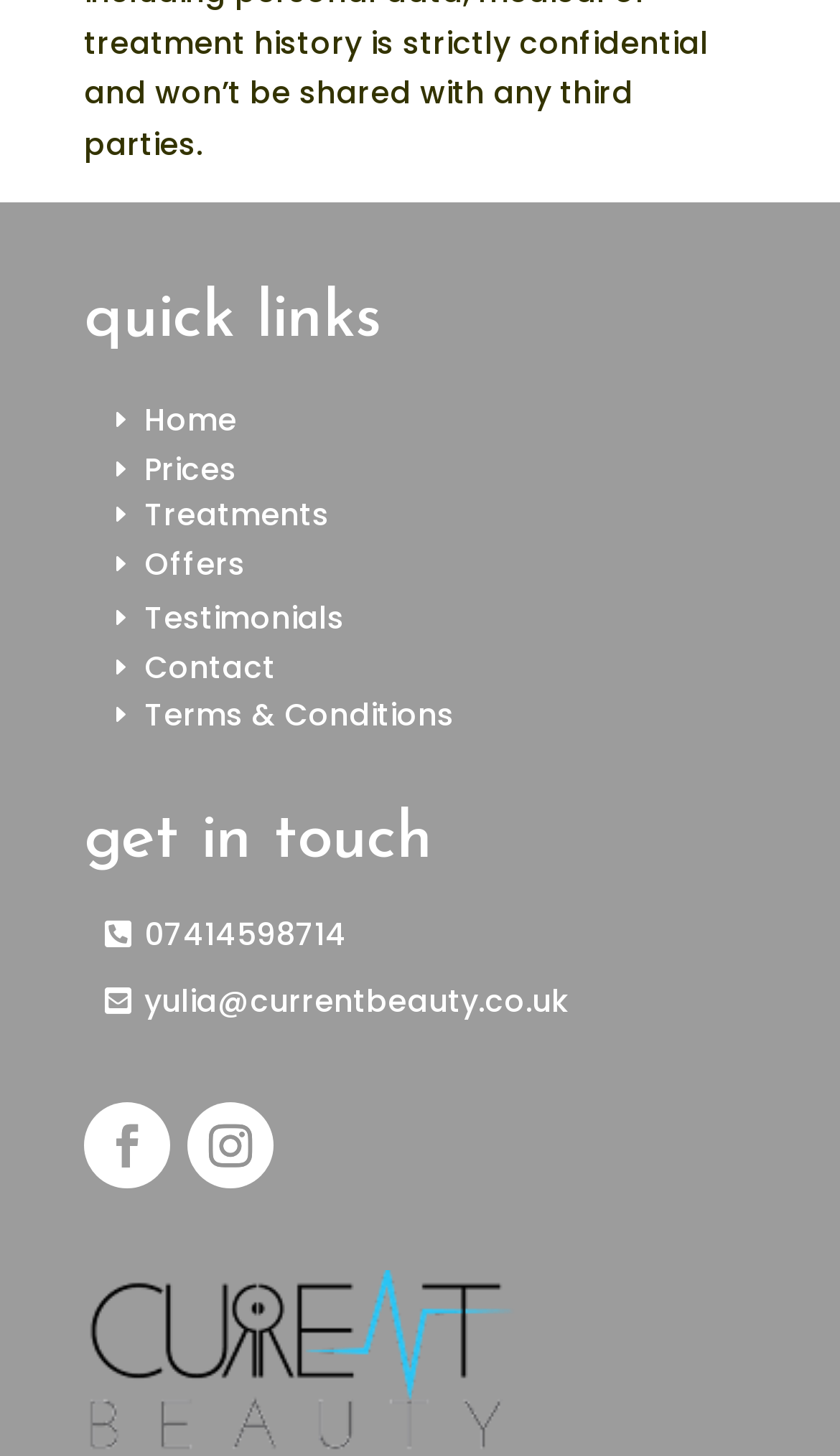Please locate the bounding box coordinates of the element that should be clicked to complete the given instruction: "click on E Home".

[0.1, 0.266, 0.307, 0.313]